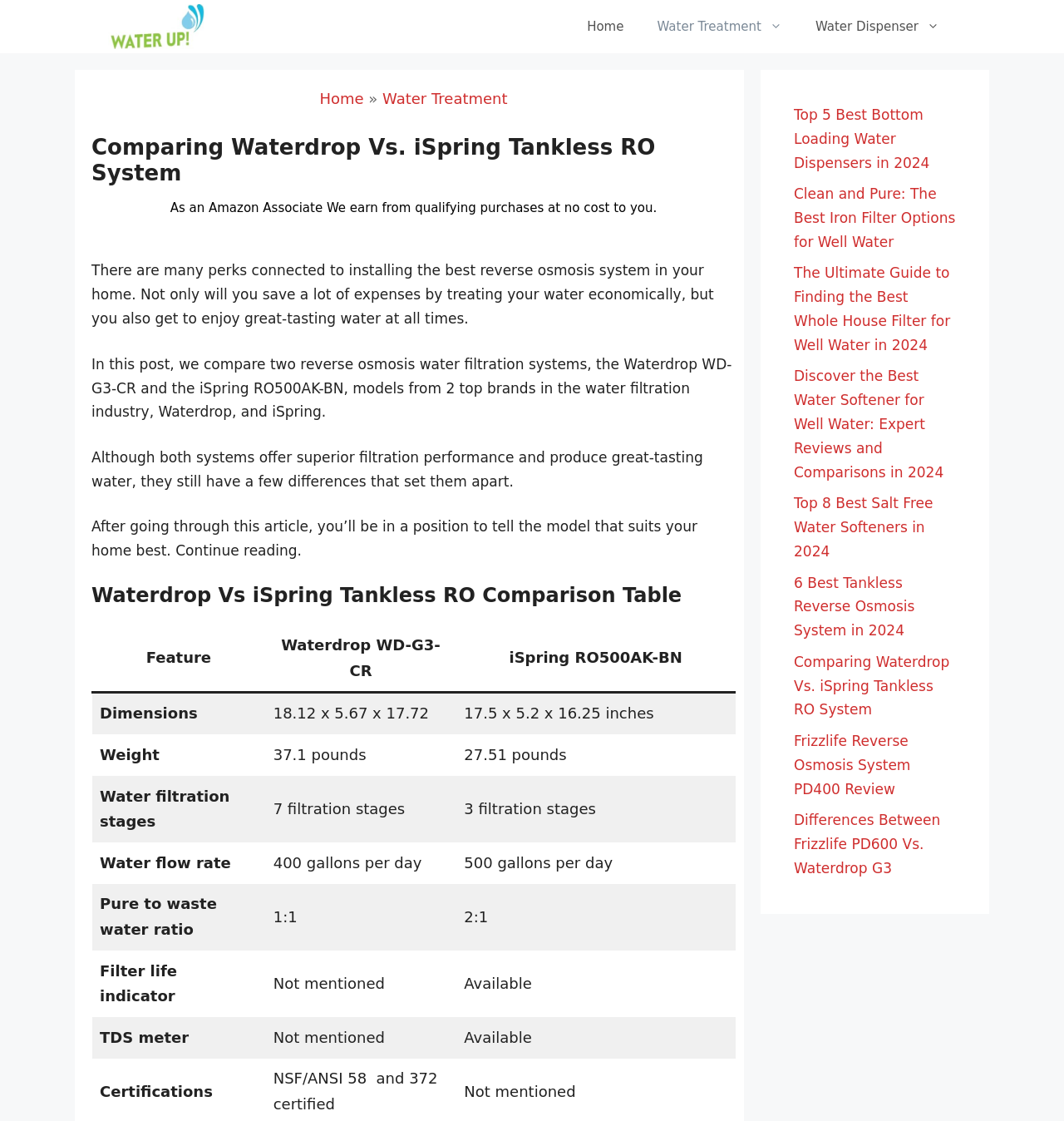Please examine the image and provide a detailed answer to the question: What is the topic of comparison in this article?

The topic of comparison in this article is Waterdrop Vs iSpring Tankless RO, which is evident from the heading 'Comparing Waterdrop Vs. iSpring Tankless RO System' and the comparison table that follows.